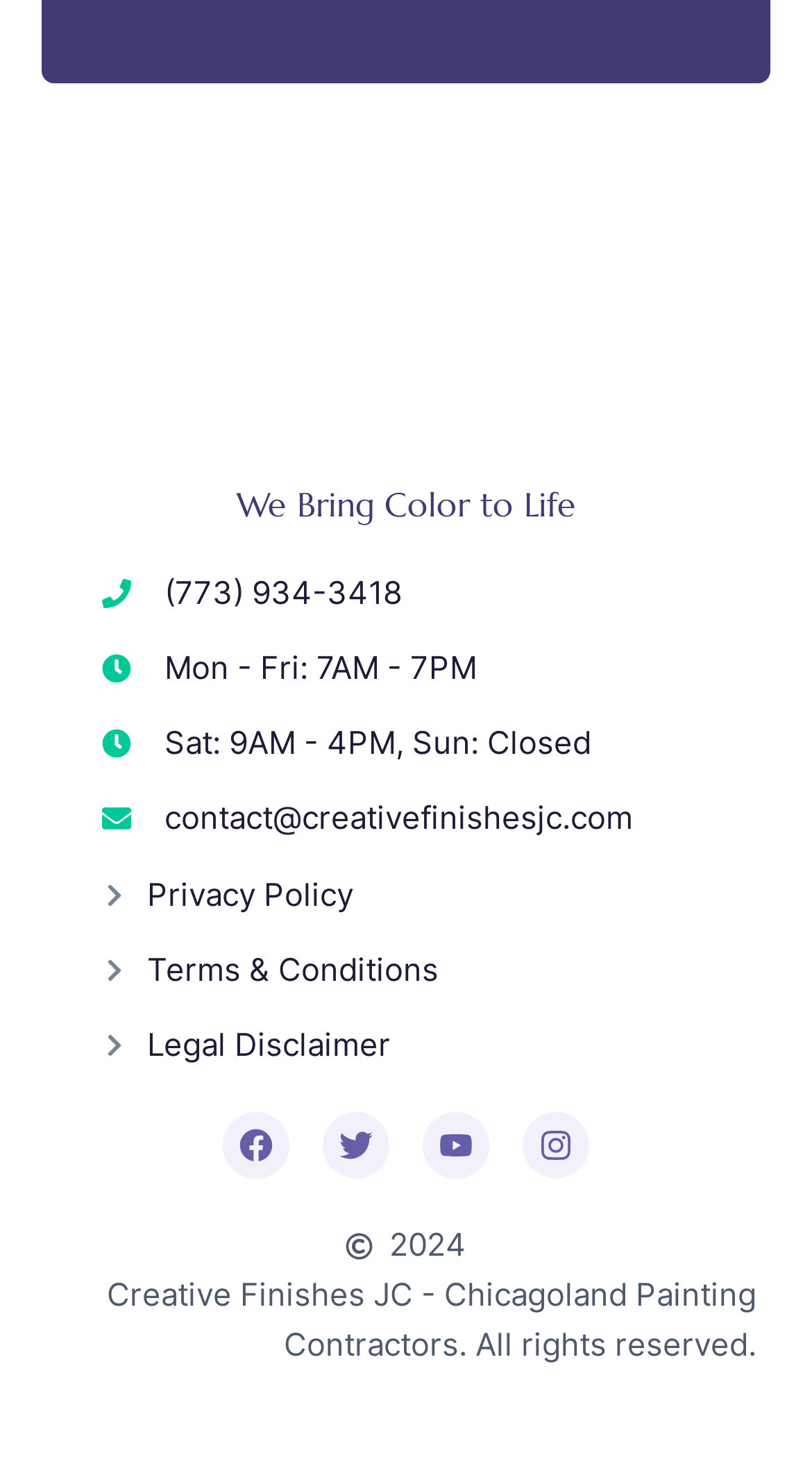Please find the bounding box coordinates of the element's region to be clicked to carry out this instruction: "Send an email".

[0.125, 0.535, 0.78, 0.569]